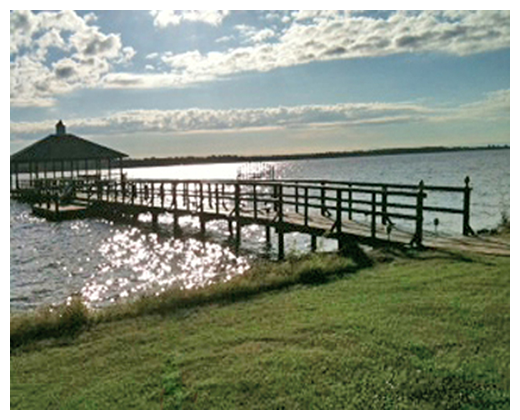Analyze the image and describe all key details you can observe.

The image captures the serene beauty of Cross Lake Pier, a picturesque location ideal for intimate gatherings and wedding ceremonies. A wooden walkway extends gracefully over the shimmering water, leading to a charming gazebo that adds to the romantic ambiance. The pier is enveloped in a lush green landscape, with glimmering reflections on the water's surface under a backdrop of a bright, partly cloudy sky. This setting embodies tranquility and elegance, making it a perfect choice for those seeking a memorable venue for their special occasions.